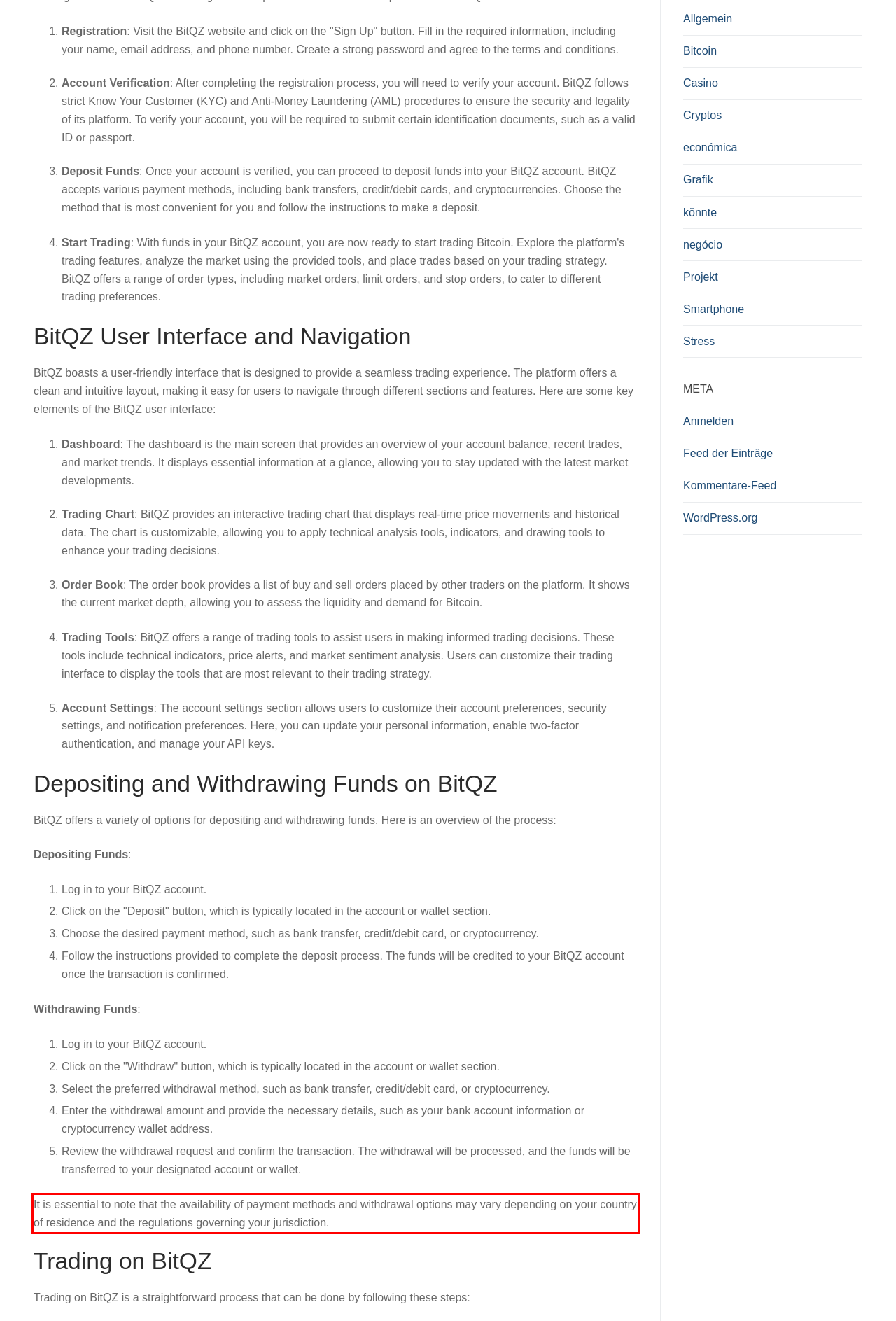Using the webpage screenshot, recognize and capture the text within the red bounding box.

It is essential to note that the availability of payment methods and withdrawal options may vary depending on your country of residence and the regulations governing your jurisdiction.